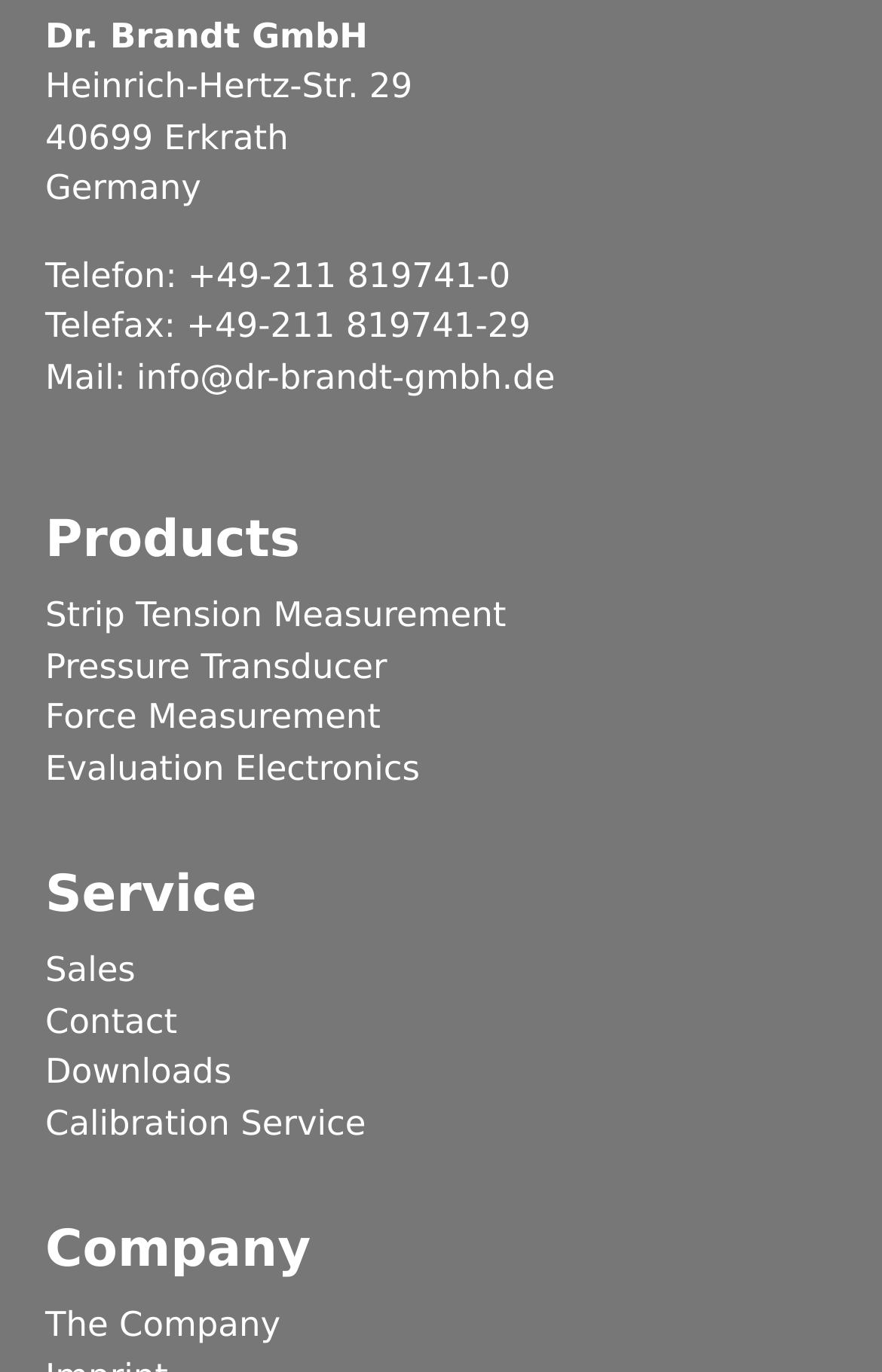What is the email address of the company?
Could you give a comprehensive explanation in response to this question?

I found the email address of the company by looking at the top section of the webpage, where the company's contact information is listed. The email address is 'info@dr-brandt-gmbh.de', which is labeled as 'Mail'.